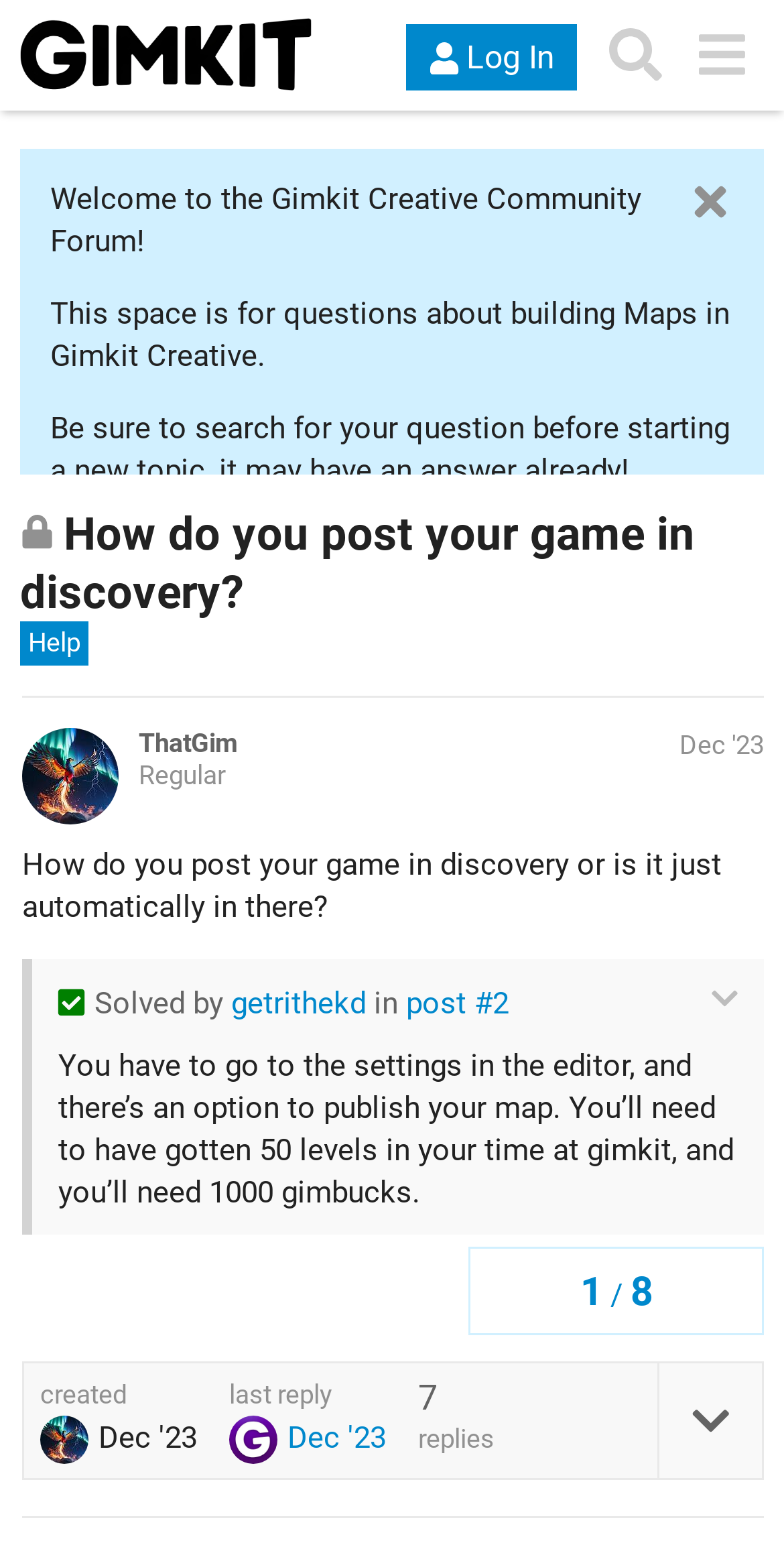Determine the bounding box coordinates of the clickable region to follow the instruction: "Search for a topic".

[0.755, 0.008, 0.865, 0.063]